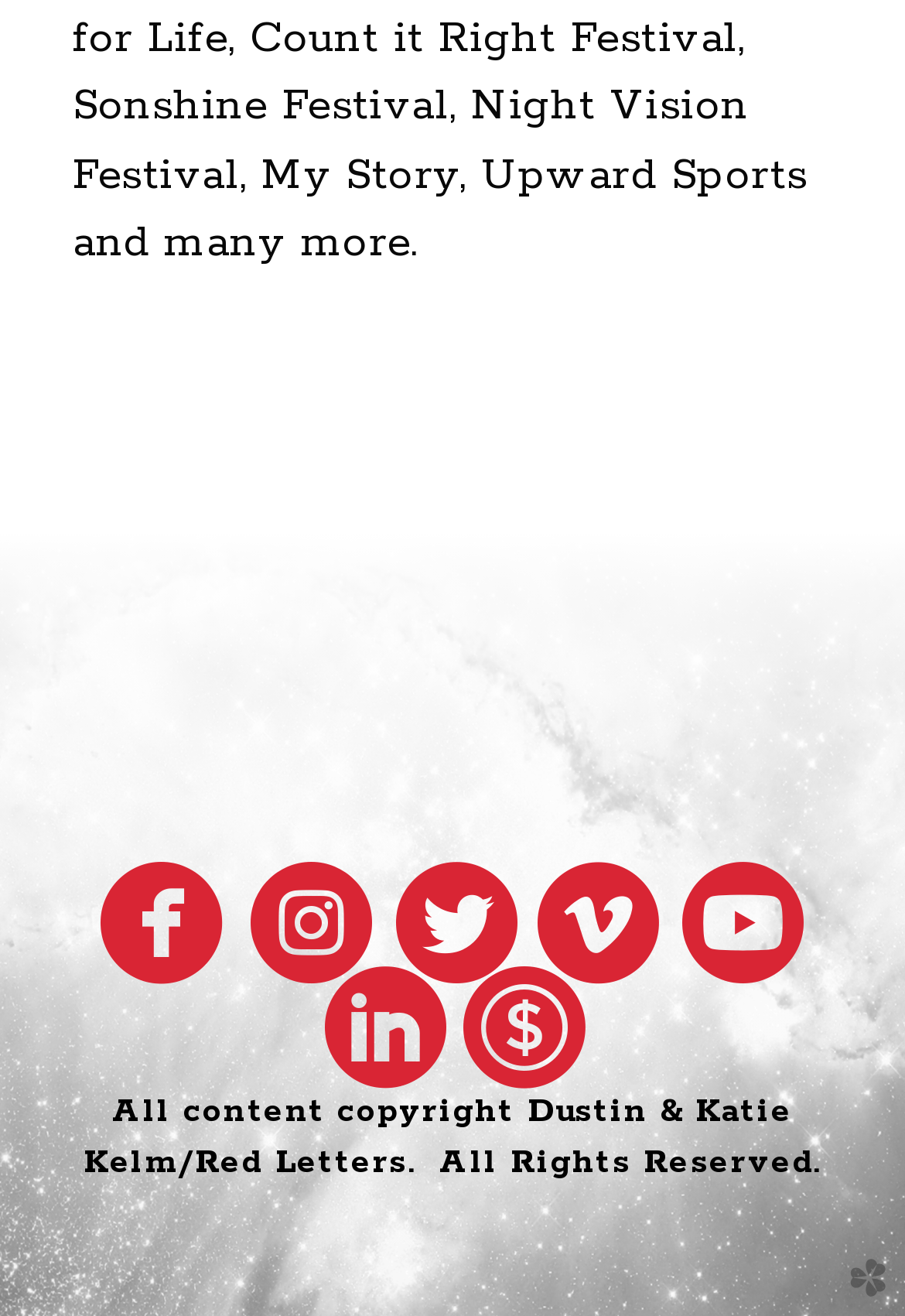Kindly respond to the following question with a single word or a brief phrase: 
What social media platform is represented by the bird icon?

Twitter